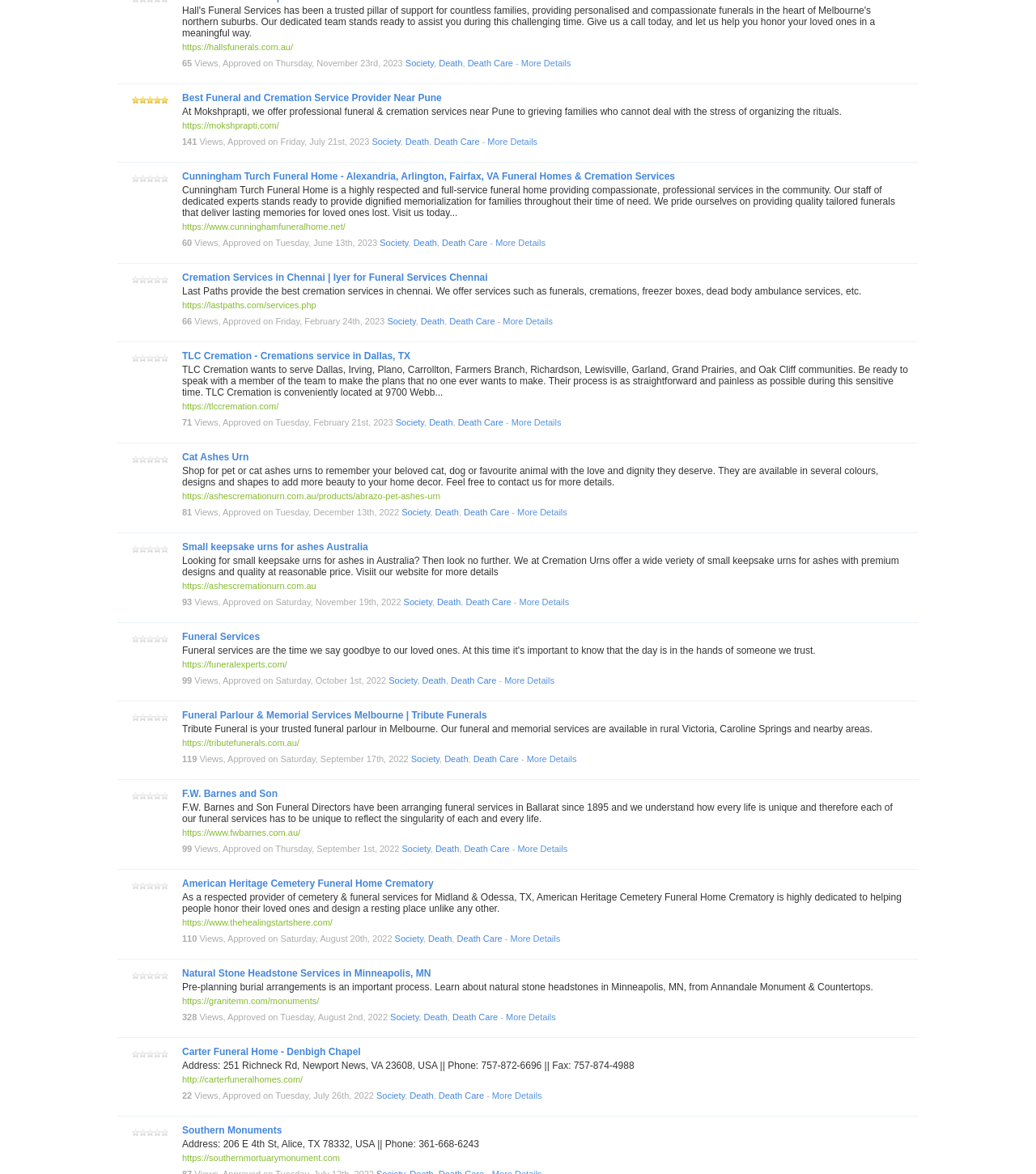Find the bounding box coordinates for the area that should be clicked to accomplish the instruction: "Explore Cat Ashes Urn products".

[0.176, 0.385, 0.24, 0.394]